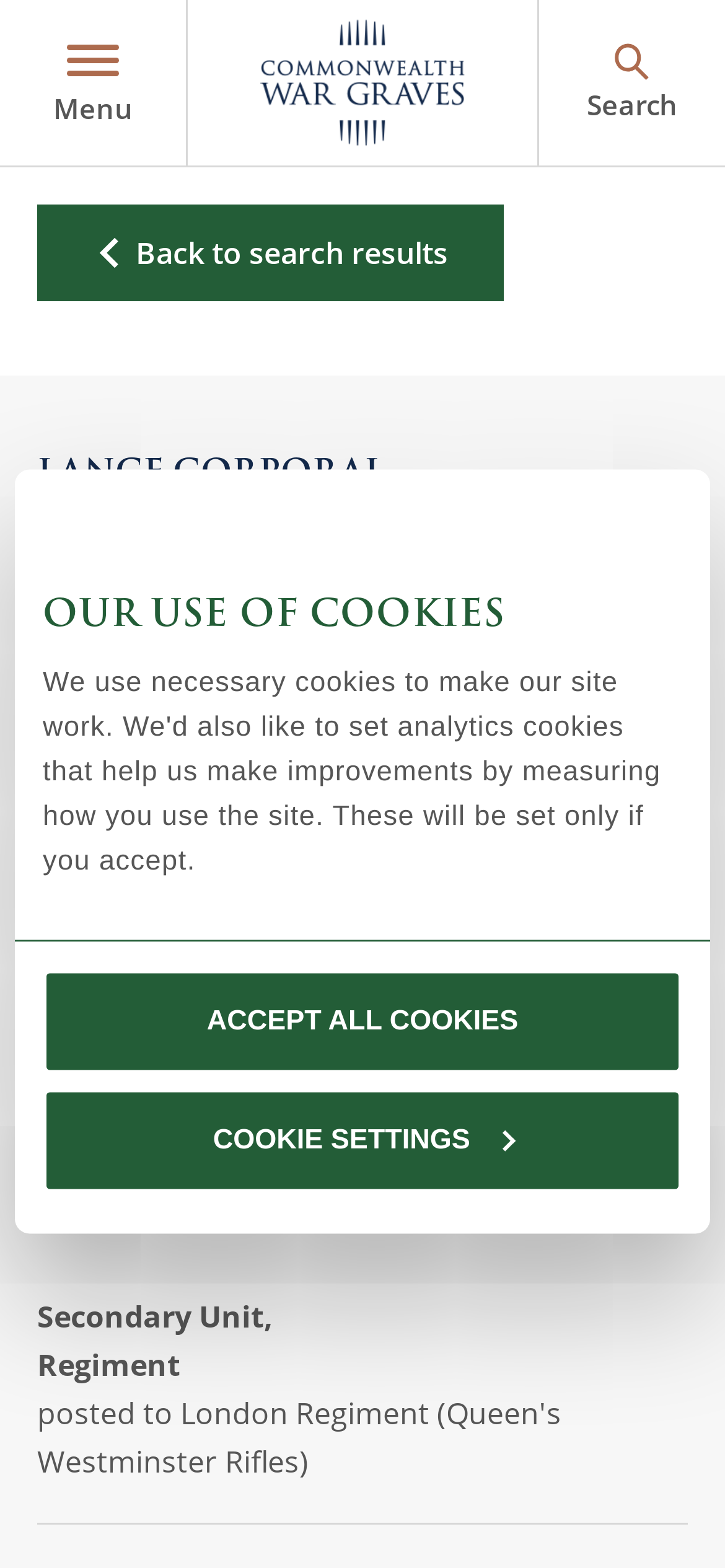Present a detailed account of what is displayed on the webpage.

This webpage is dedicated to providing details about Lance Corporal L Bastian, a war casualty. At the top, there is a dialog box titled "OUR USE OF COOKIES" that explains the website's cookie policy. Below this, there is a menu bar with several options, including "FIND RECORDS", "VISIT US", "OUR WORK", "WHO WE ARE", "NON-COMMEMORATION", "LIBERATION", and "Commonwealth war graves Foundation". 

On the left side of the page, there is a search bar where users can search for war dead, cemeteries, and memorials. There are also three buttons to search in war dead, cemeteries and memorials, and the website. 

The main content of the page is dedicated to Lance Corporal L Bastian, with a heading displaying his name and rank. Below this, there are several sections providing information about his service, including his service number, regiment and unit, date of death, and burial location. The burial location is linked to a page with more information about the cemetery.